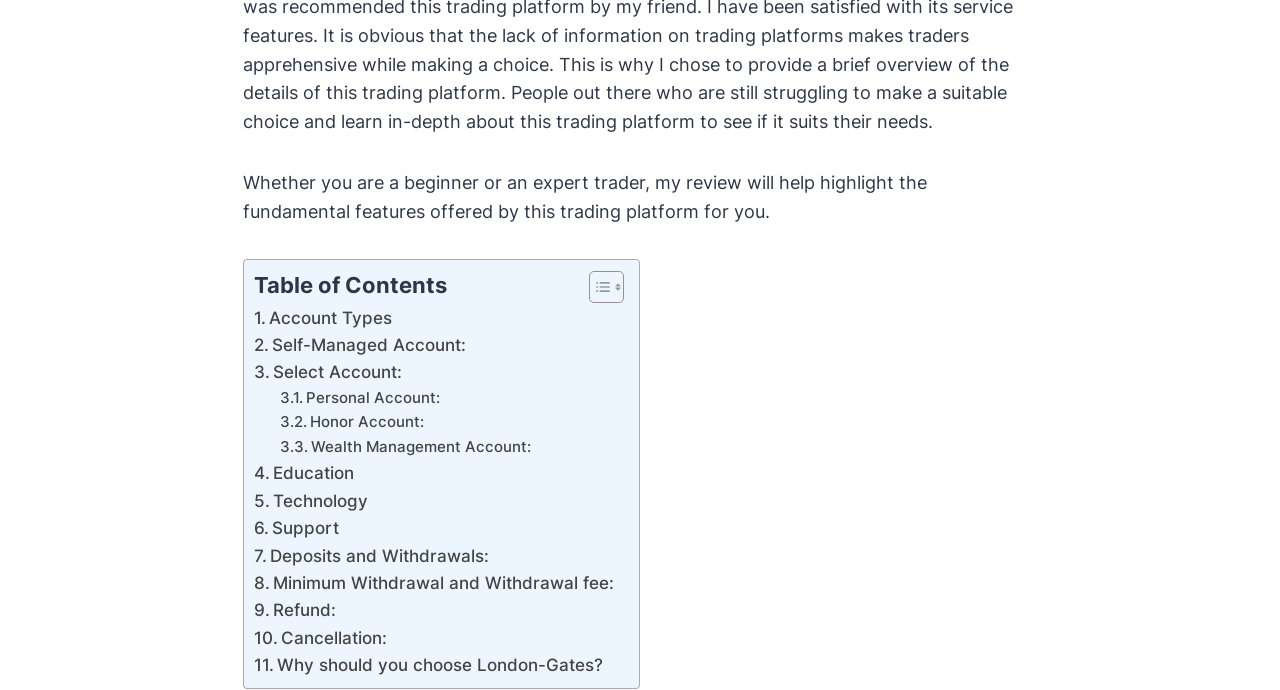Pinpoint the bounding box coordinates of the area that must be clicked to complete this instruction: "View source of the page".

None